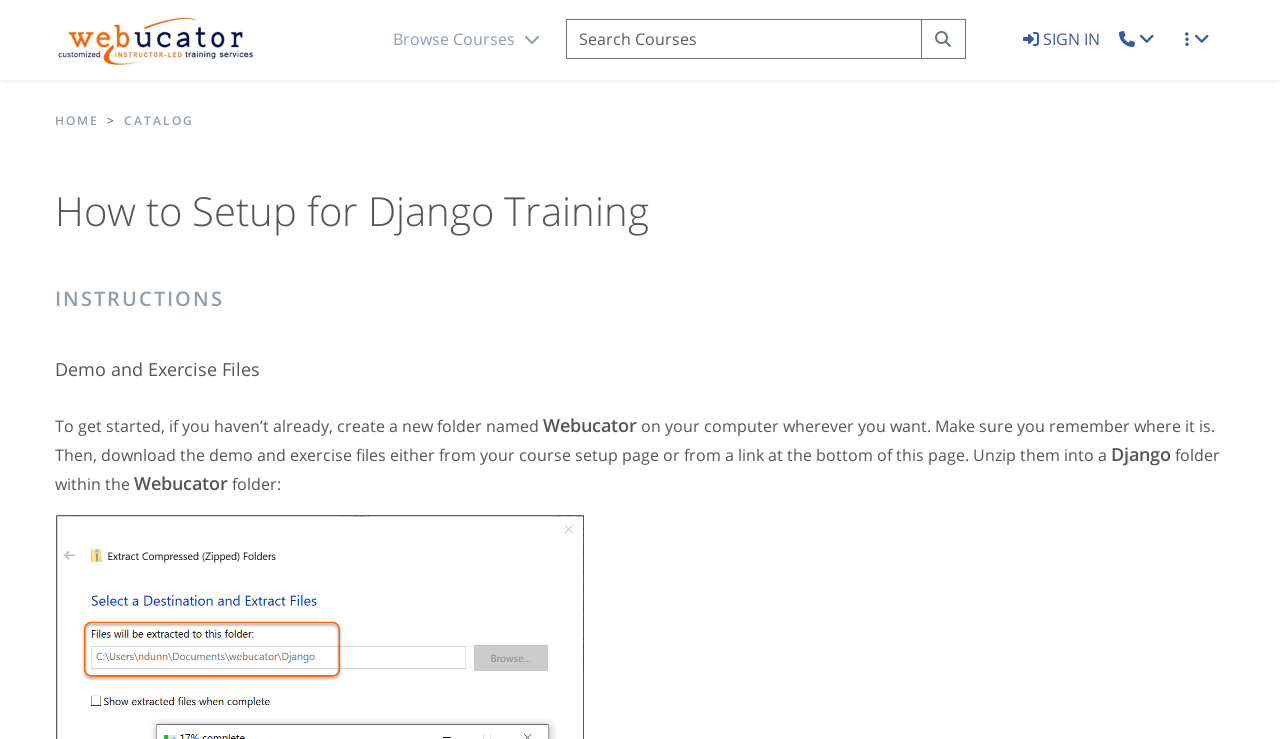Specify the bounding box coordinates of the area to click in order to execute this command: 'Search for courses'. The coordinates should consist of four float numbers ranging from 0 to 1, and should be formatted as [left, top, right, bottom].

[0.442, 0.026, 0.72, 0.08]